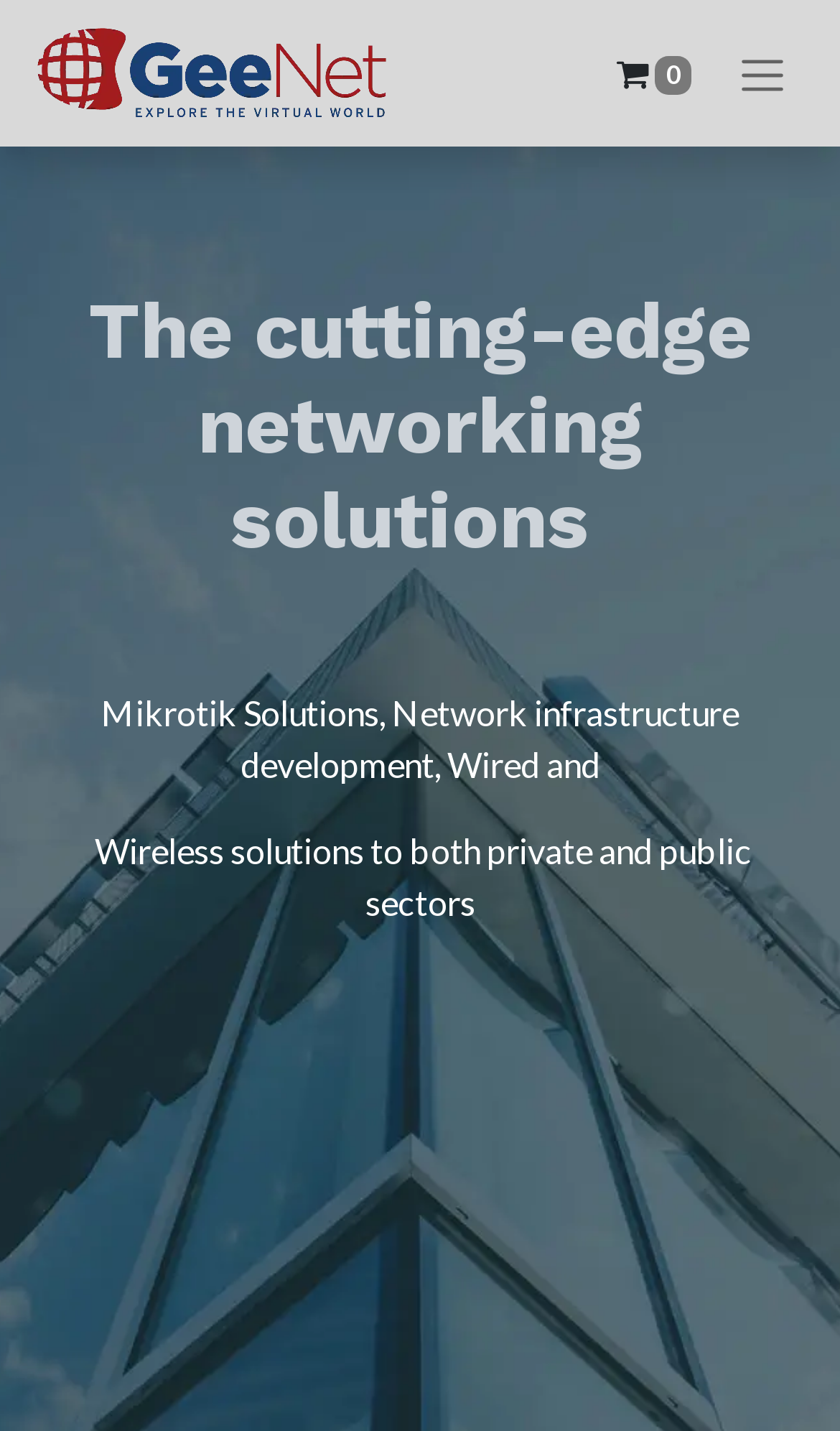Using the description: "0", identify the bounding box of the corresponding UI element in the screenshot.

[0.724, 0.027, 0.833, 0.075]